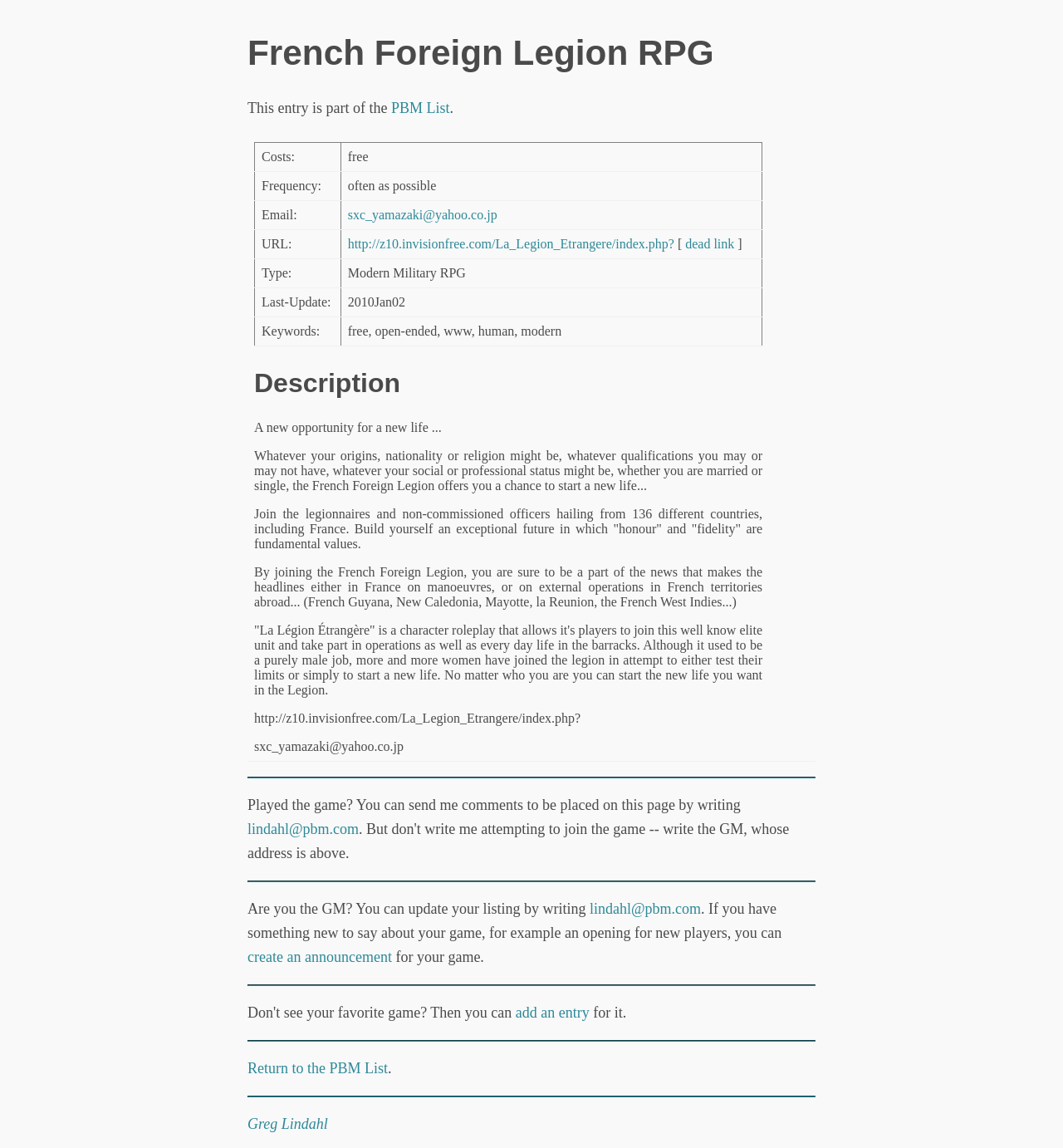Identify and extract the main heading of the webpage.

French Foreign Legion RPG